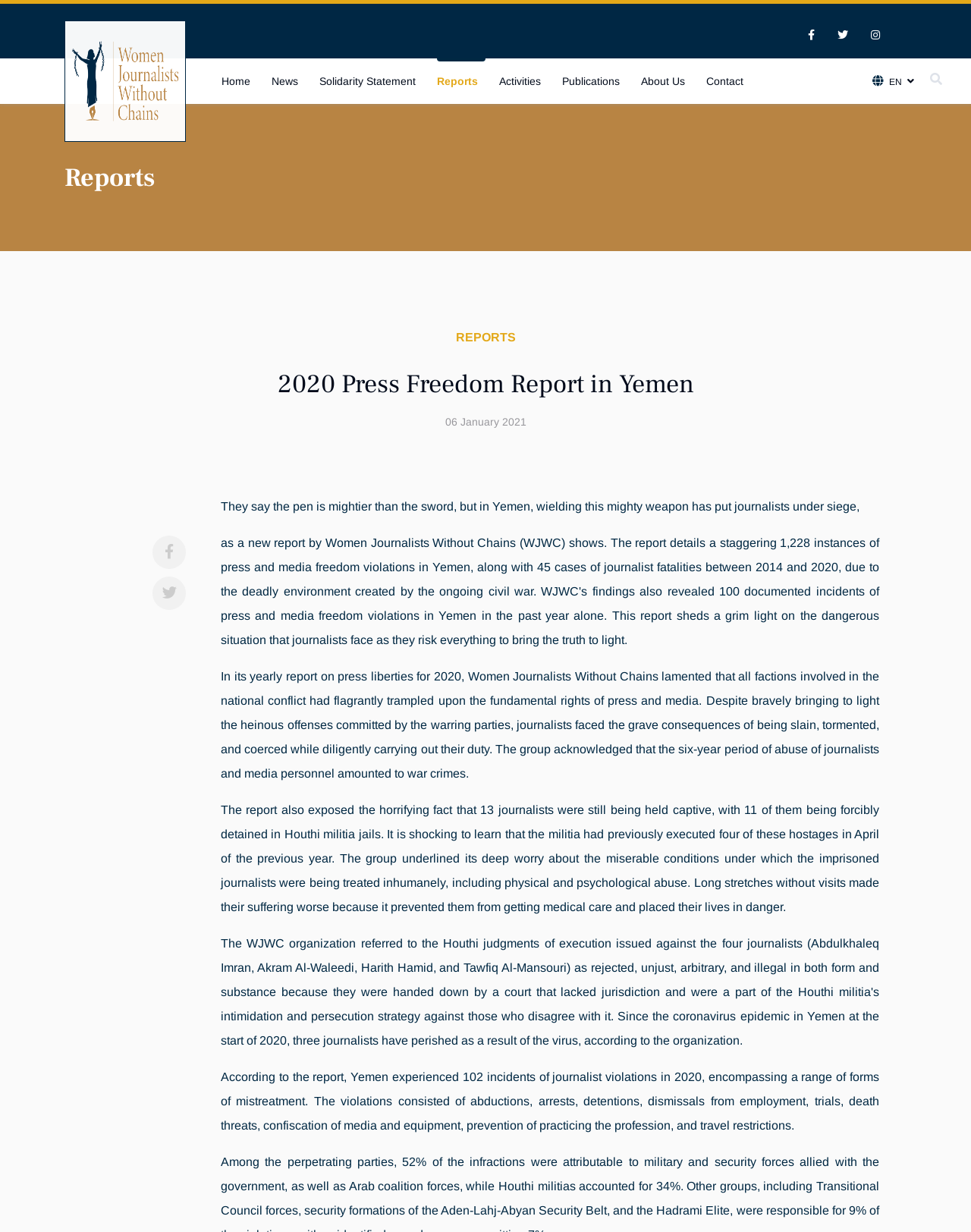Please mark the clickable region by giving the bounding box coordinates needed to complete this instruction: "Read the Solidarity Statement".

[0.329, 0.047, 0.436, 0.084]